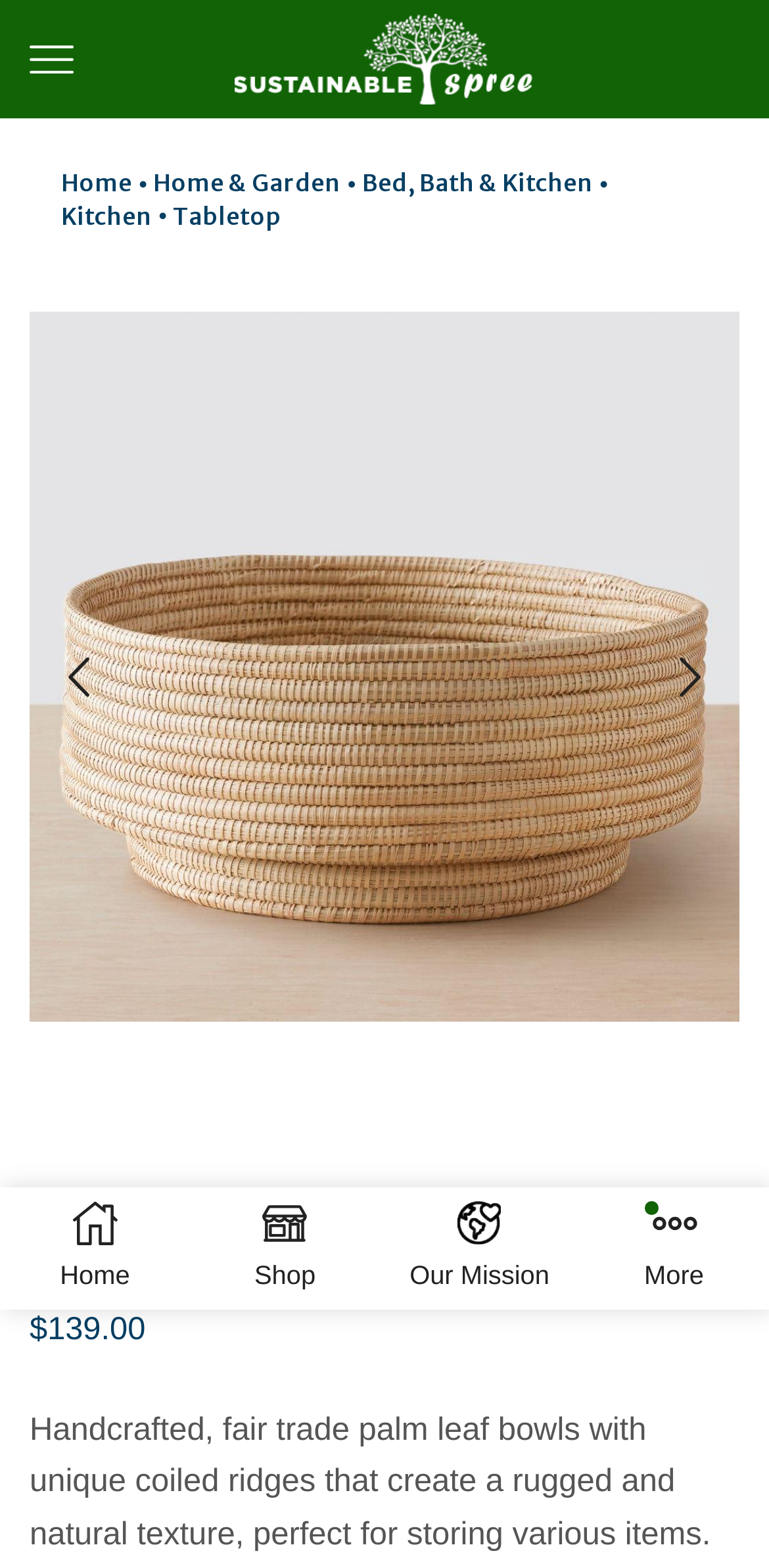Highlight the bounding box coordinates of the element you need to click to perform the following instruction: "Click on the Home link."

[0.077, 0.107, 0.174, 0.126]